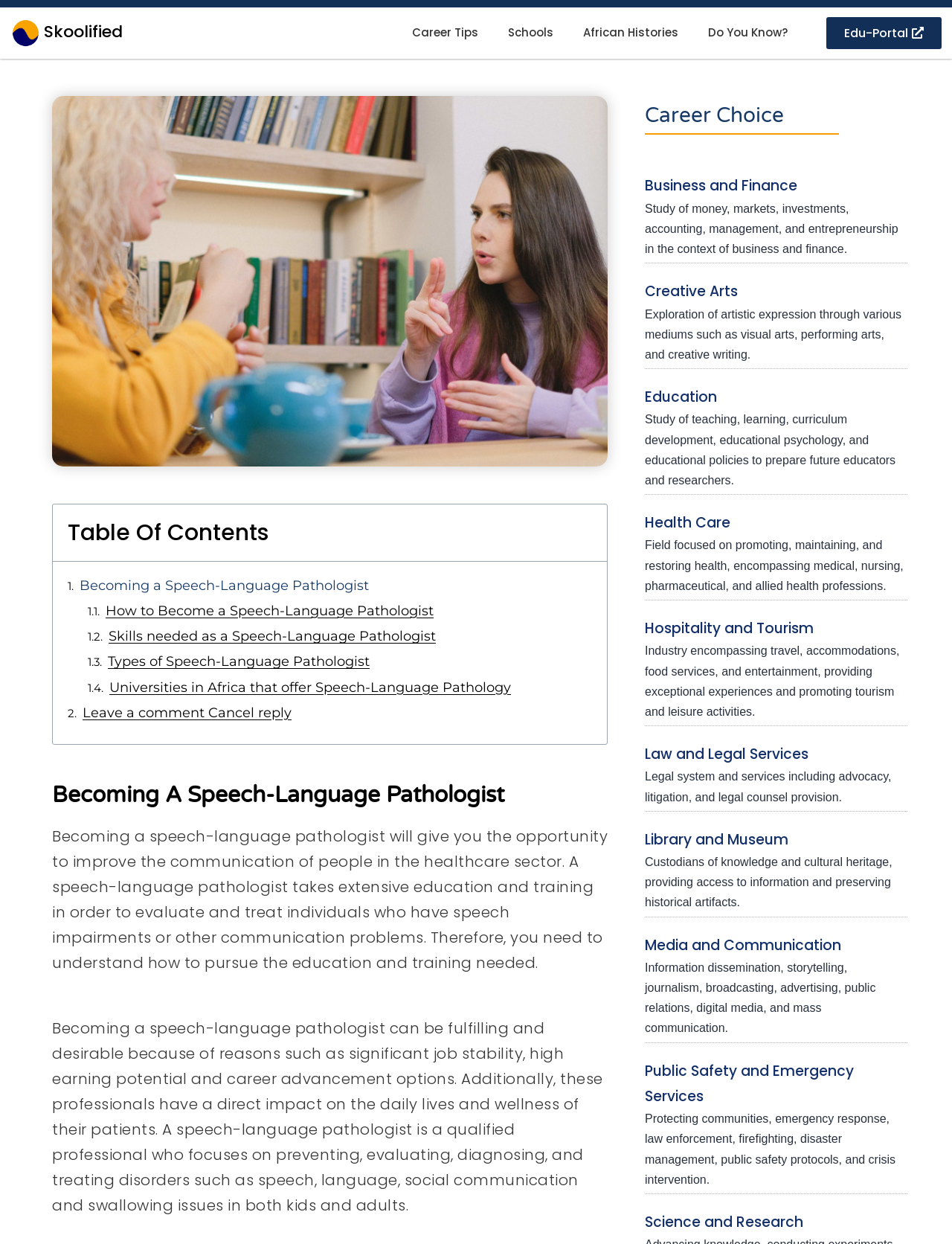Can you pinpoint the bounding box coordinates for the clickable element required for this instruction: "Explore 'Universities in Africa that offer Speech-Language Pathology'"? The coordinates should be four float numbers between 0 and 1, i.e., [left, top, right, bottom].

[0.115, 0.545, 0.537, 0.56]